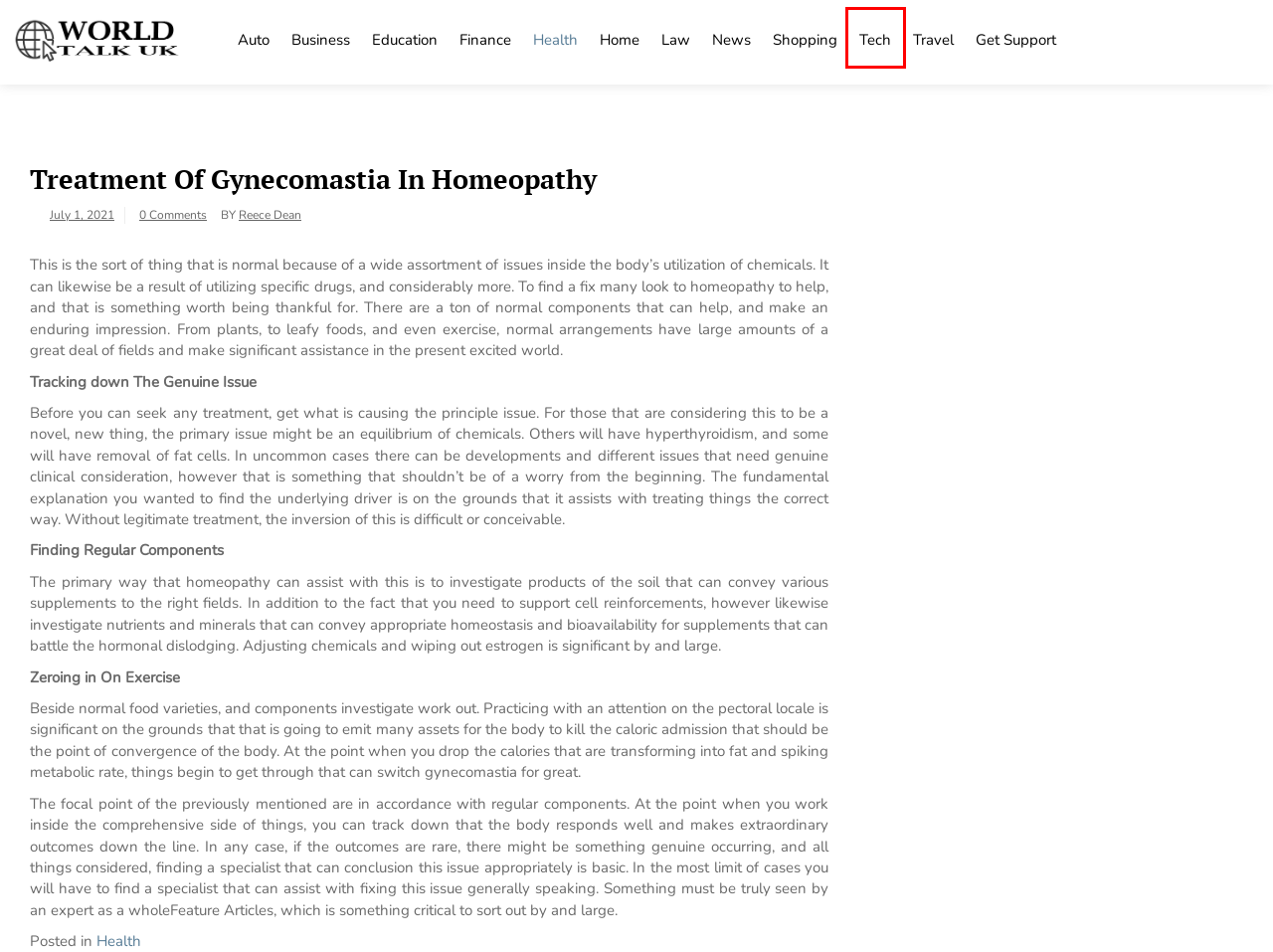Look at the given screenshot of a webpage with a red rectangle bounding box around a UI element. Pick the description that best matches the new webpage after clicking the element highlighted. The descriptions are:
A. Health – World Talk UK
B. Law – World Talk UK
C. News – World Talk UK
D. July 1, 2021 – World Talk UK
E. Auto – World Talk UK
F. Get Support – World Talk UK
G. Tech – World Talk UK
H. Home – World Talk UK

G